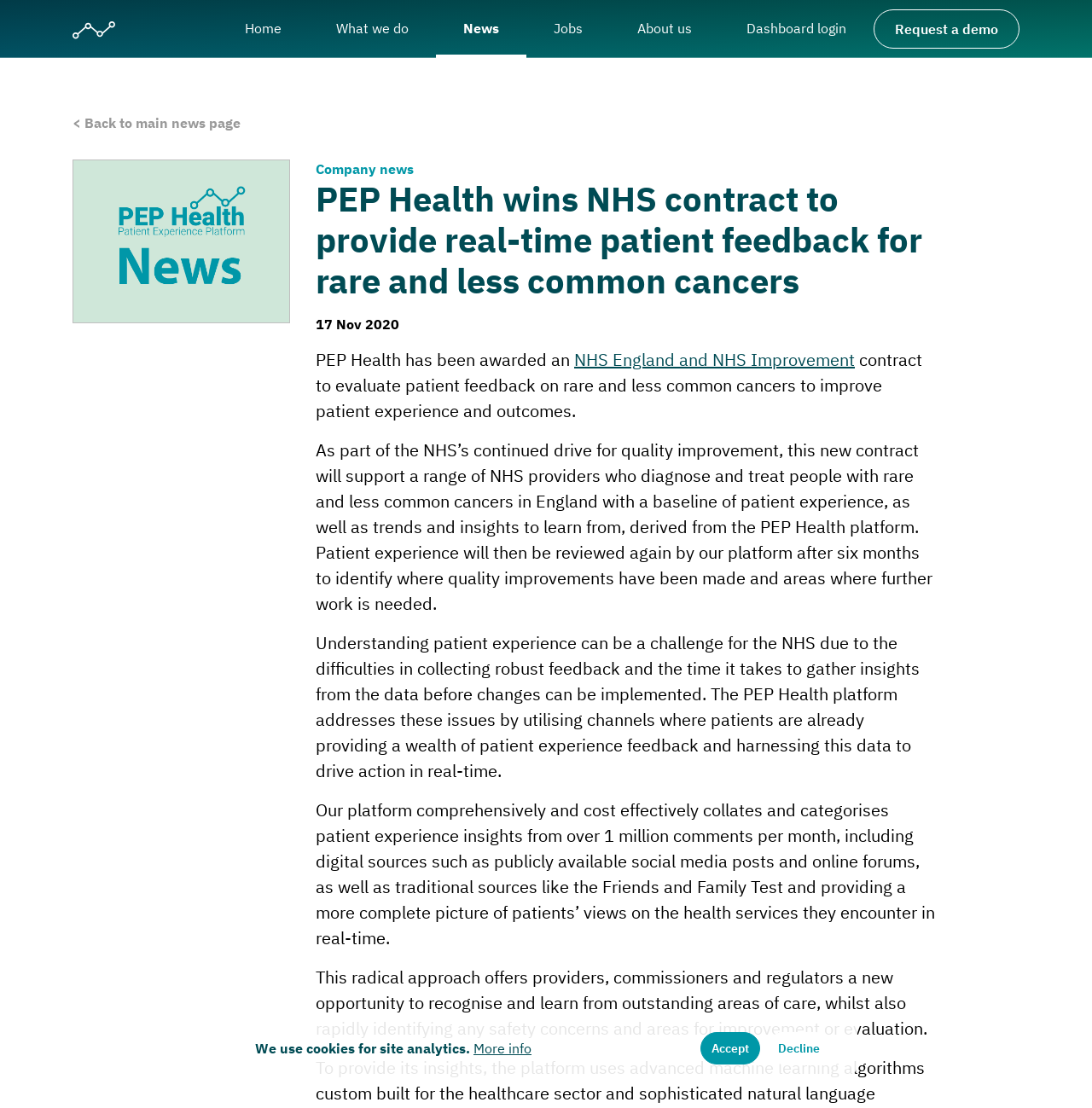Create an elaborate caption that covers all aspects of the webpage.

The webpage is about PEP Health, a patient experience platform. At the top left corner, there is a PEP Health logo, which is an image linked to the homepage. Next to the logo, there is a navigation menu with links to "Home", "What we do", "News", "Jobs", "About us", and "Dashboard login". On the top right corner, there is a "Request a demo" link.

Below the navigation menu, there is a news article section. The article title "PEP Health wins NHS contract to provide real-time patient feedback for rare and less common cancers" is a heading that spans almost the entire width of the page. Below the title, there is a publication date "17 Nov 2020" and a brief summary of the article. The article text is divided into four paragraphs, describing how PEP Health has been awarded an NHS contract to evaluate patient feedback on rare and less common cancers, and how the PEP Health platform can help the NHS improve patient experience and outcomes.

To the left of the article, there is an image related to the article. Above the article, there is a "Back to main news page" link. At the bottom of the page, there is a cookie policy notification with links to "More info", "Accept", and "Decline".